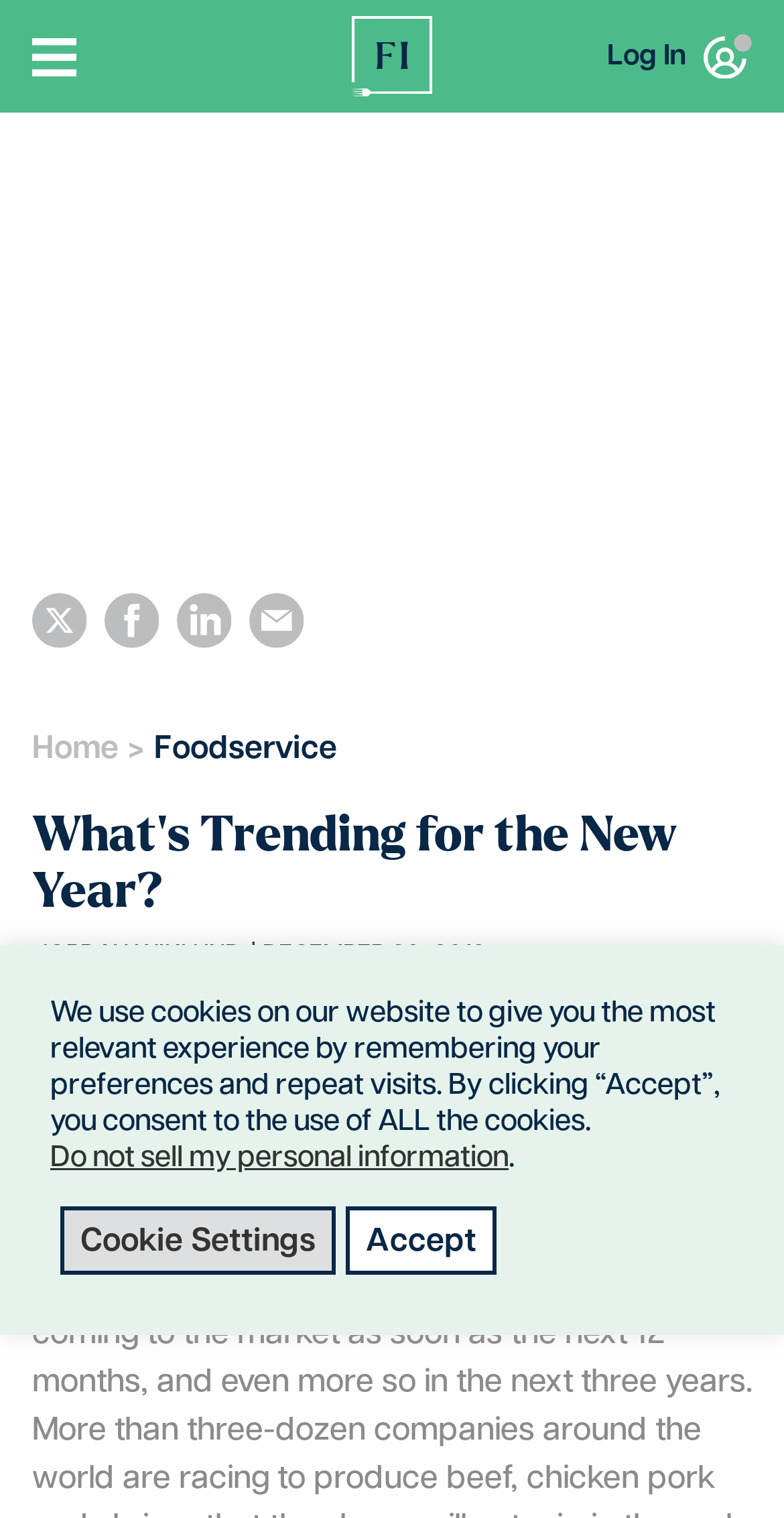Specify the bounding box coordinates of the element's region that should be clicked to achieve the following instruction: "Check out Quaker Steak and Lube". The bounding box coordinates consist of four float numbers between 0 and 1, in the format [left, top, right, bottom].

None